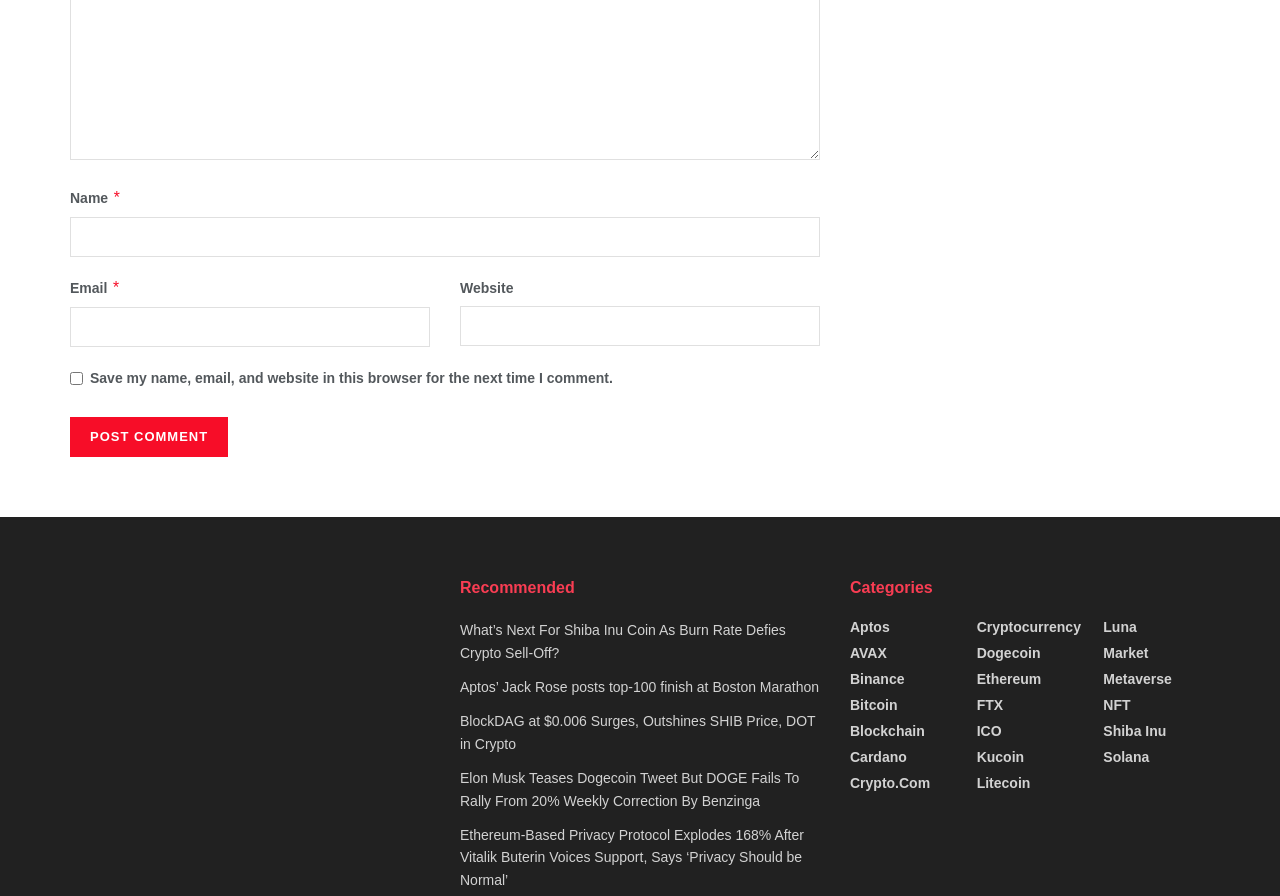What is the function of the 'Post Comment' button?
Please provide a single word or phrase based on the screenshot.

Submit comment